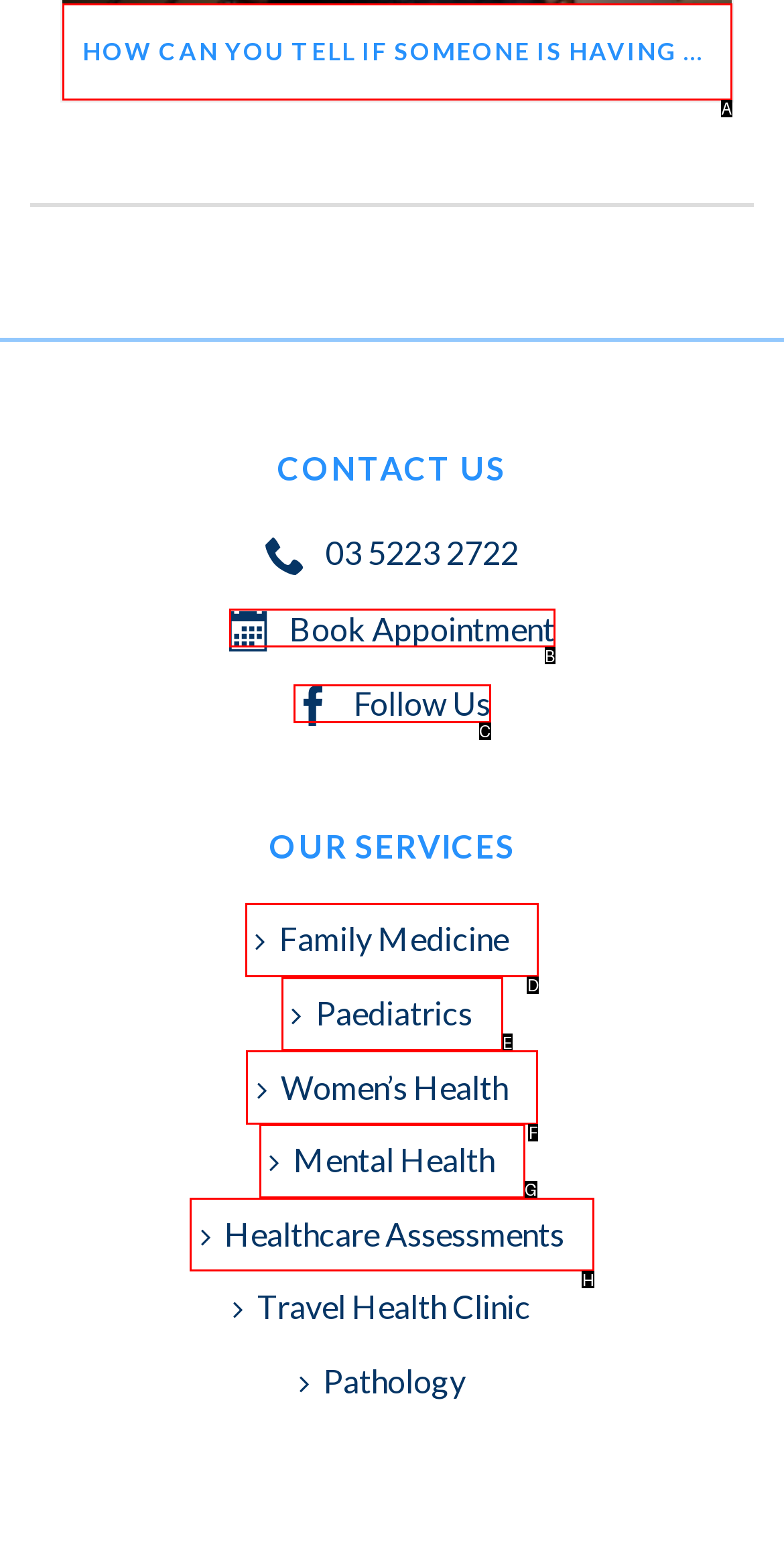Determine which HTML element to click for this task: Learn more about Family Medicine Provide the letter of the selected choice.

D